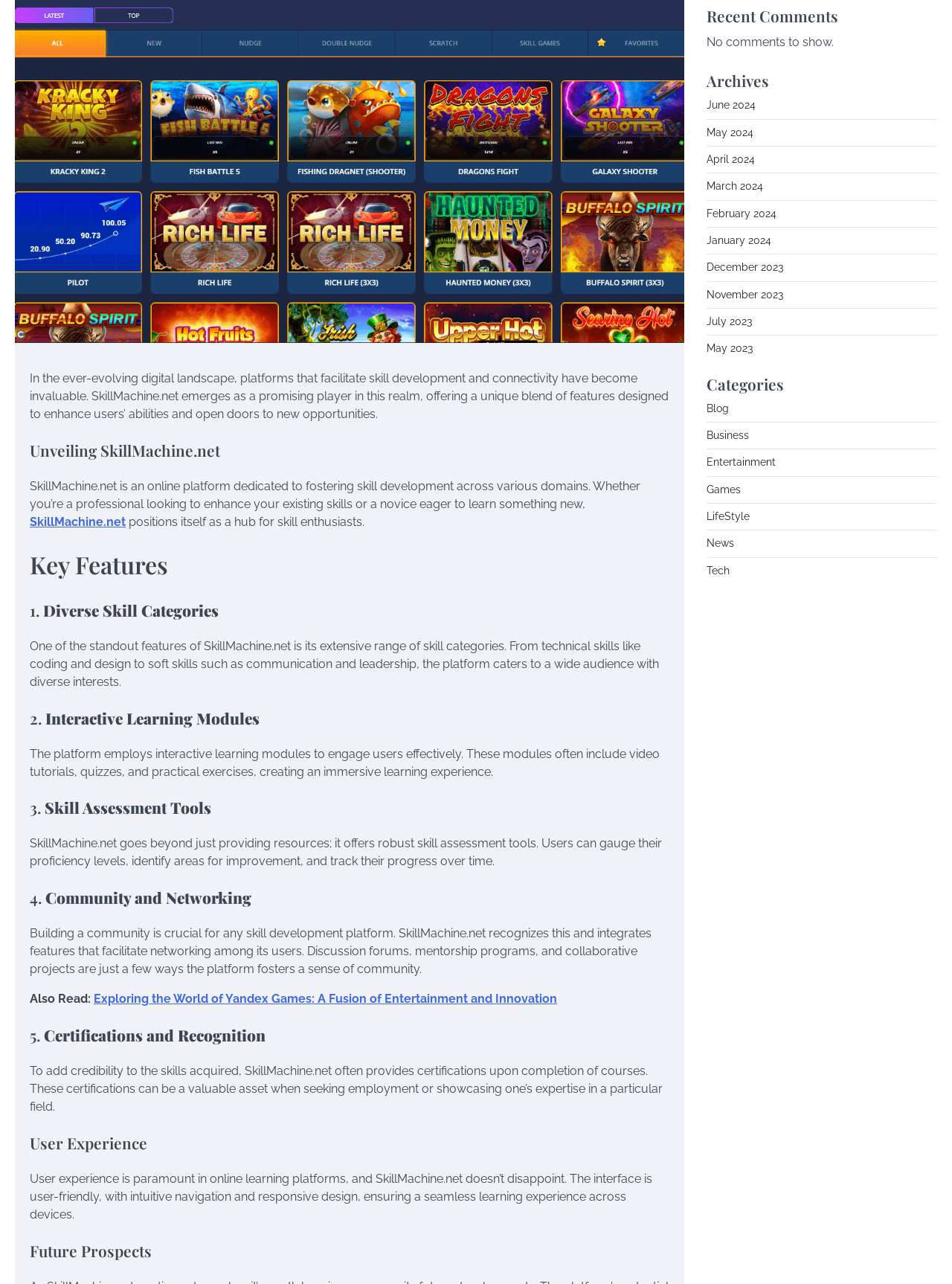Using the description "Business", locate and provide the bounding box of the UI element.

[0.742, 0.334, 0.787, 0.344]